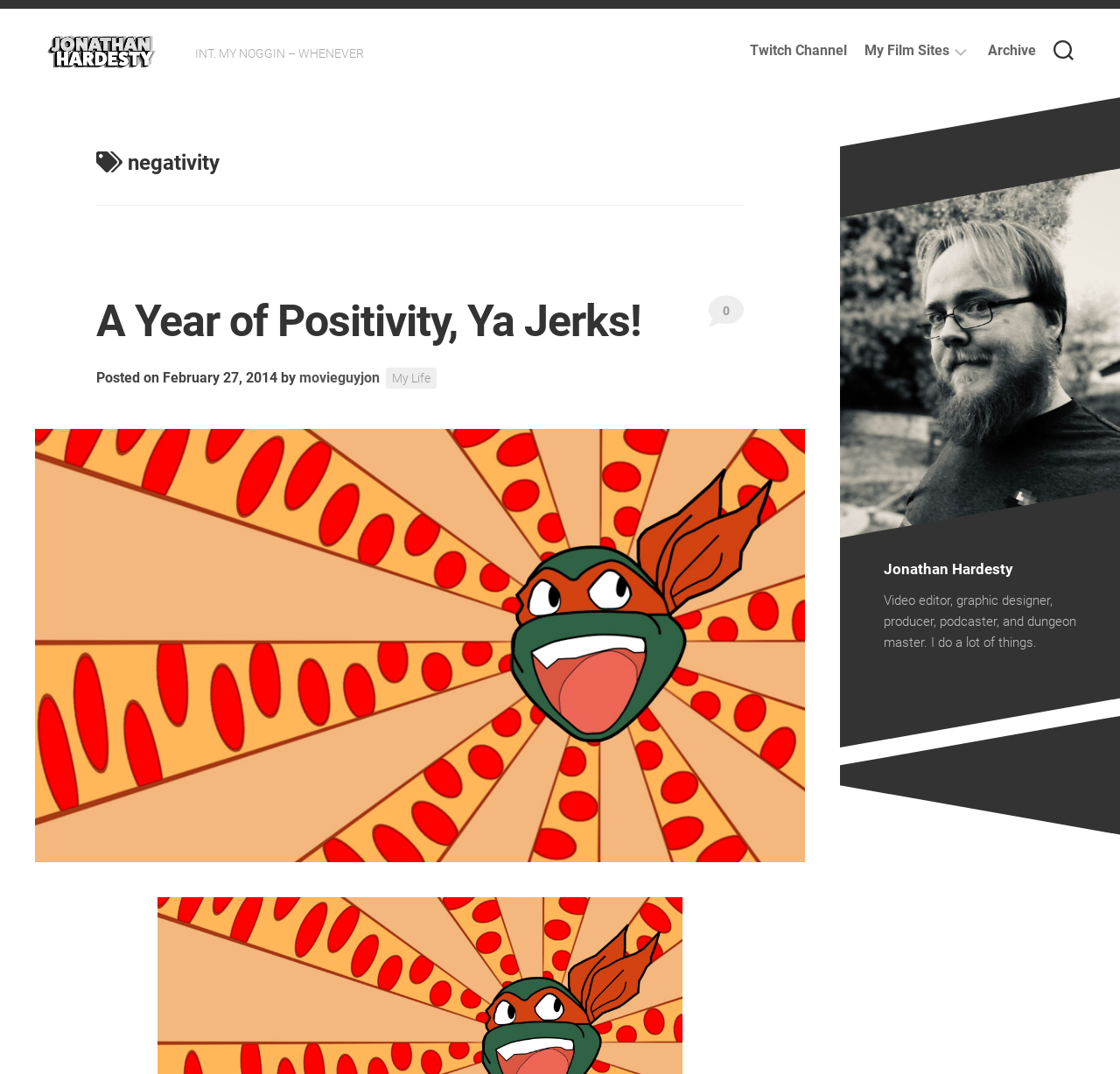Please identify the bounding box coordinates of the element I need to click to follow this instruction: "visit Jonathan On The Internets".

[0.039, 0.024, 0.143, 0.073]